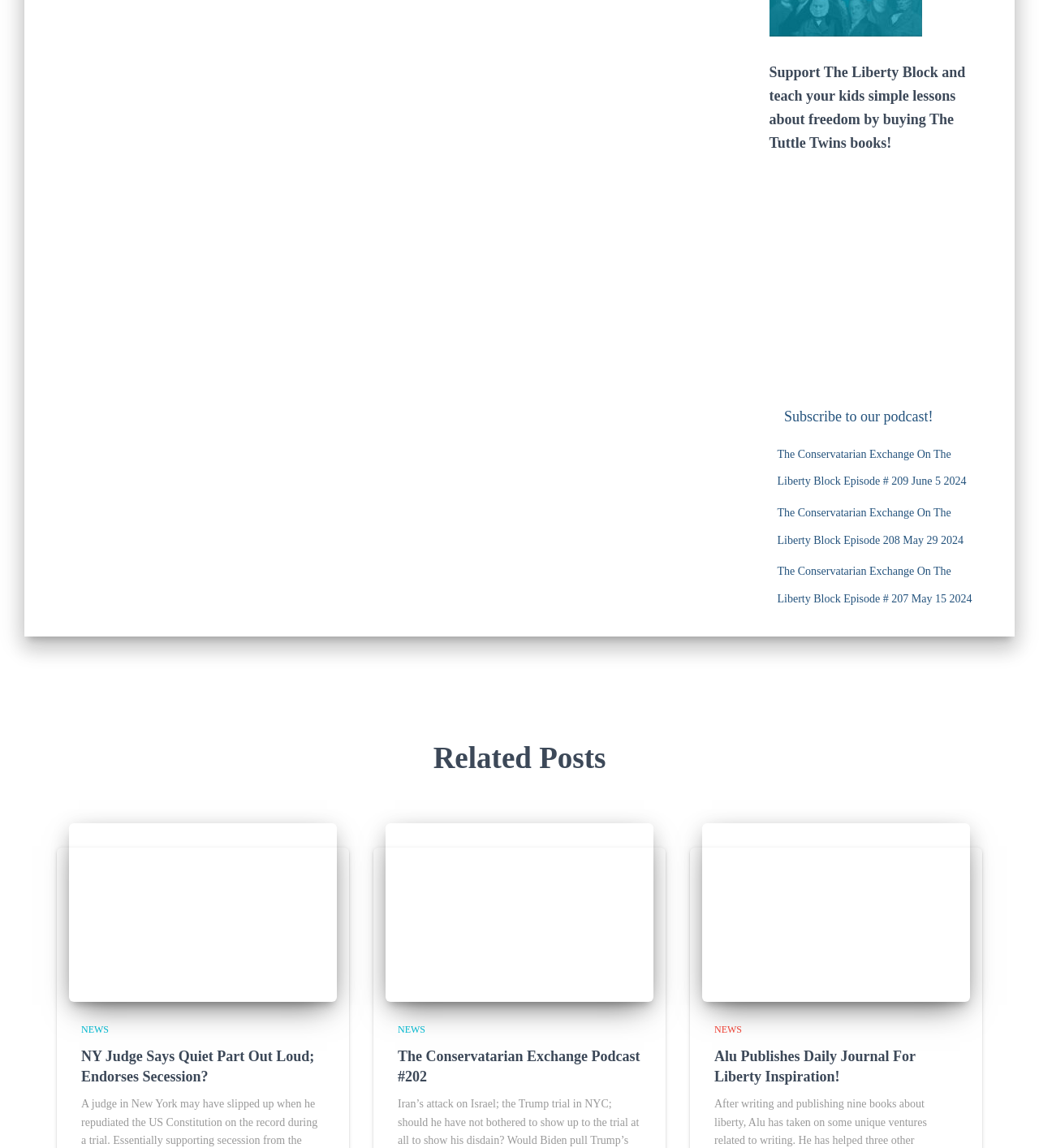Using the element description: "News", determine the bounding box coordinates for the specified UI element. The coordinates should be four float numbers between 0 and 1, [left, top, right, bottom].

[0.383, 0.892, 0.409, 0.902]